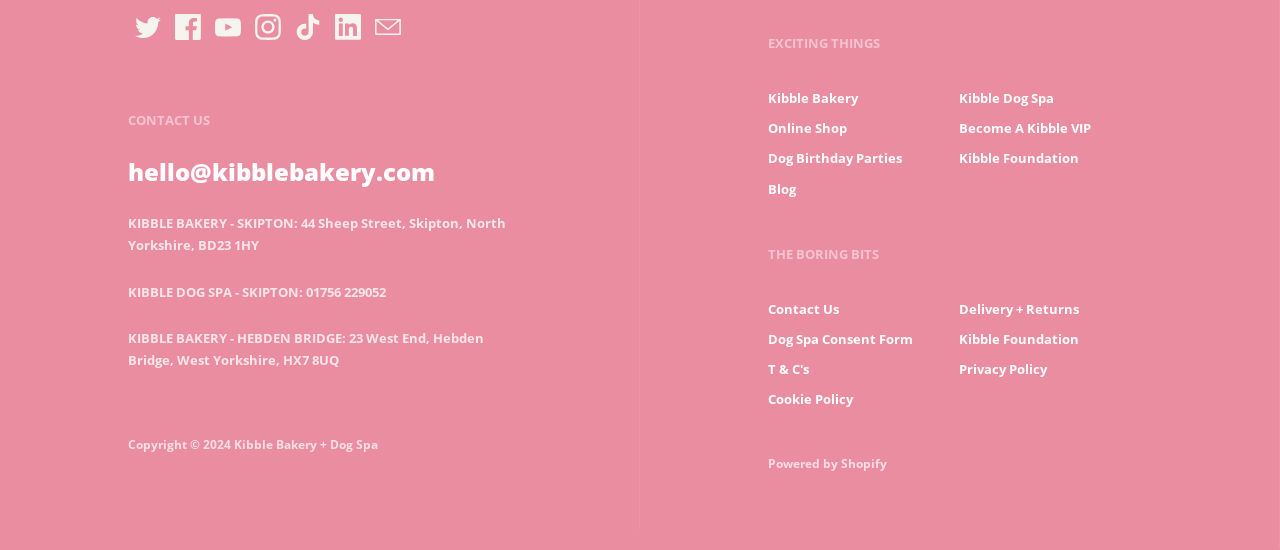What is the name of the platform that powers the Kibble Bakery website?
Provide a one-word or short-phrase answer based on the image.

Shopify